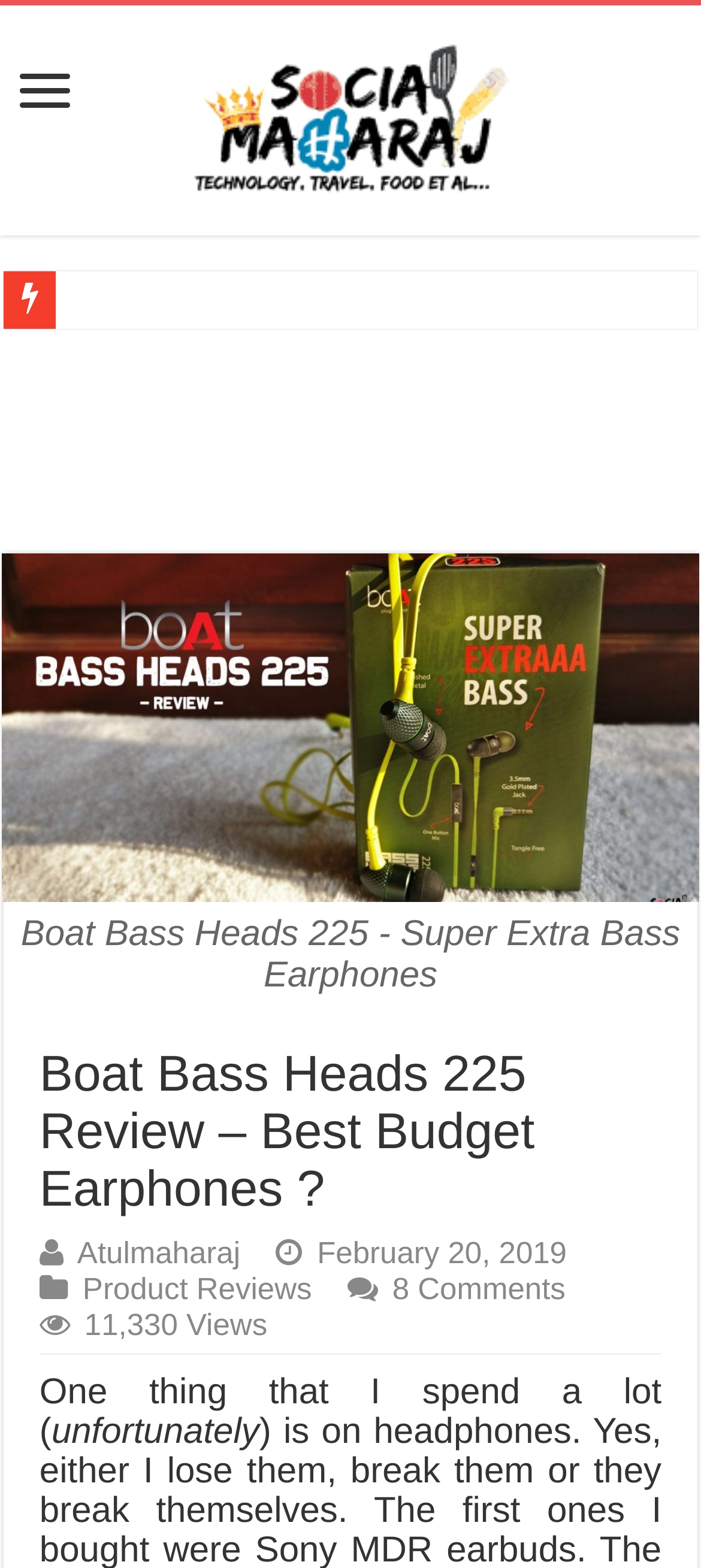Find and generate the main title of the webpage.

Boat Bass Heads 225 Review – Best Budget Earphones ?